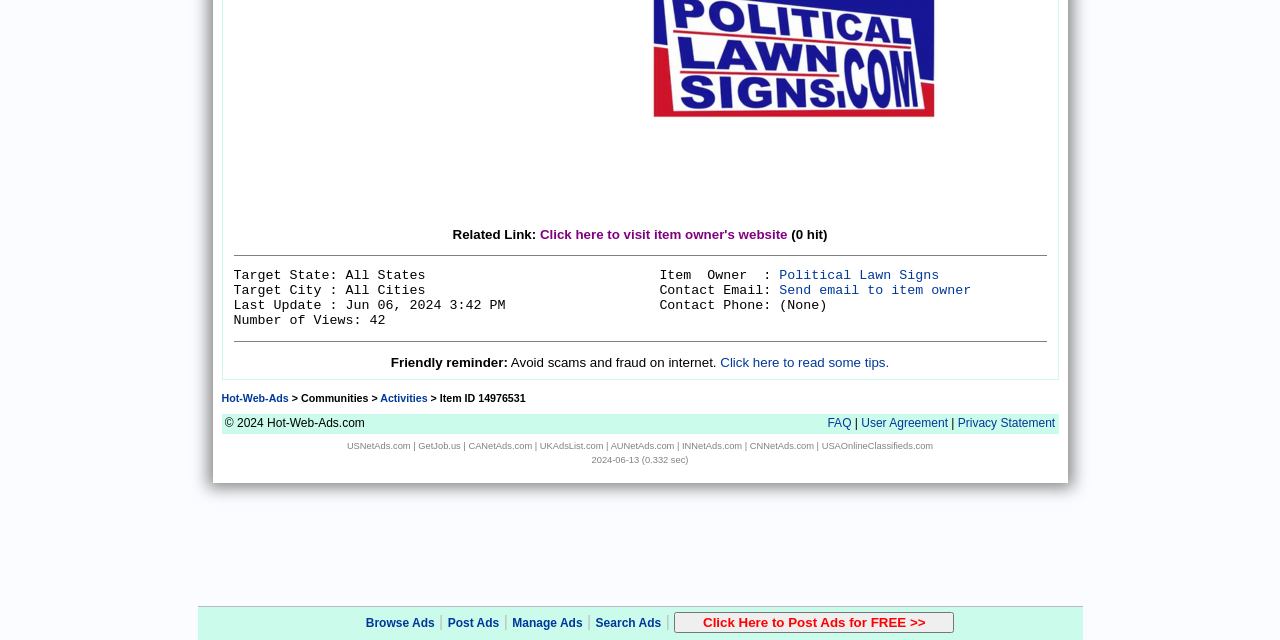Using the element description: "Privacy Statement", determine the bounding box coordinates for the specified UI element. The coordinates should be four float numbers between 0 and 1, [left, top, right, bottom].

[0.748, 0.649, 0.824, 0.671]